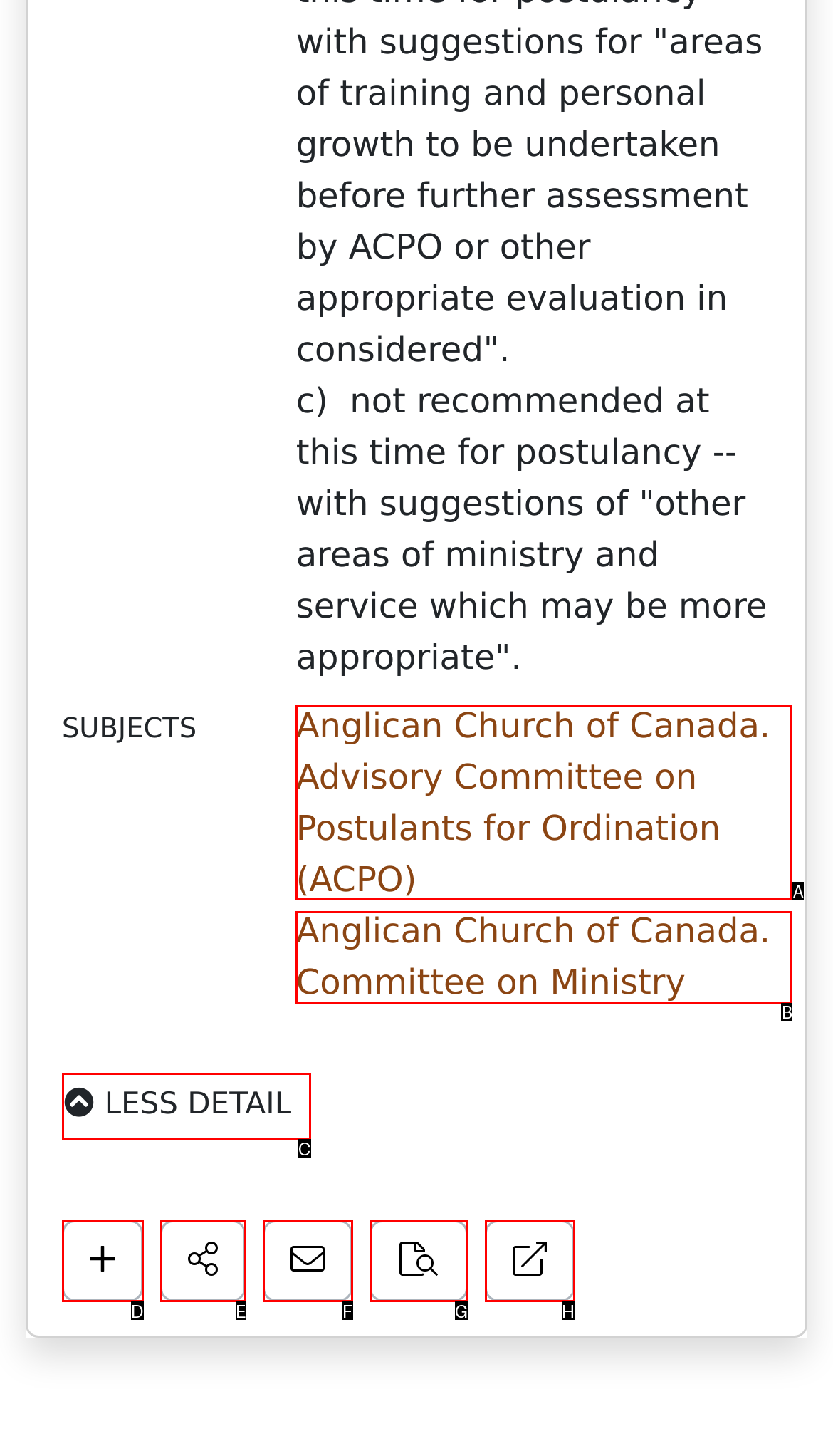Specify which element within the red bounding boxes should be clicked for this task: Schedule a free foot evaluation Respond with the letter of the correct option.

None